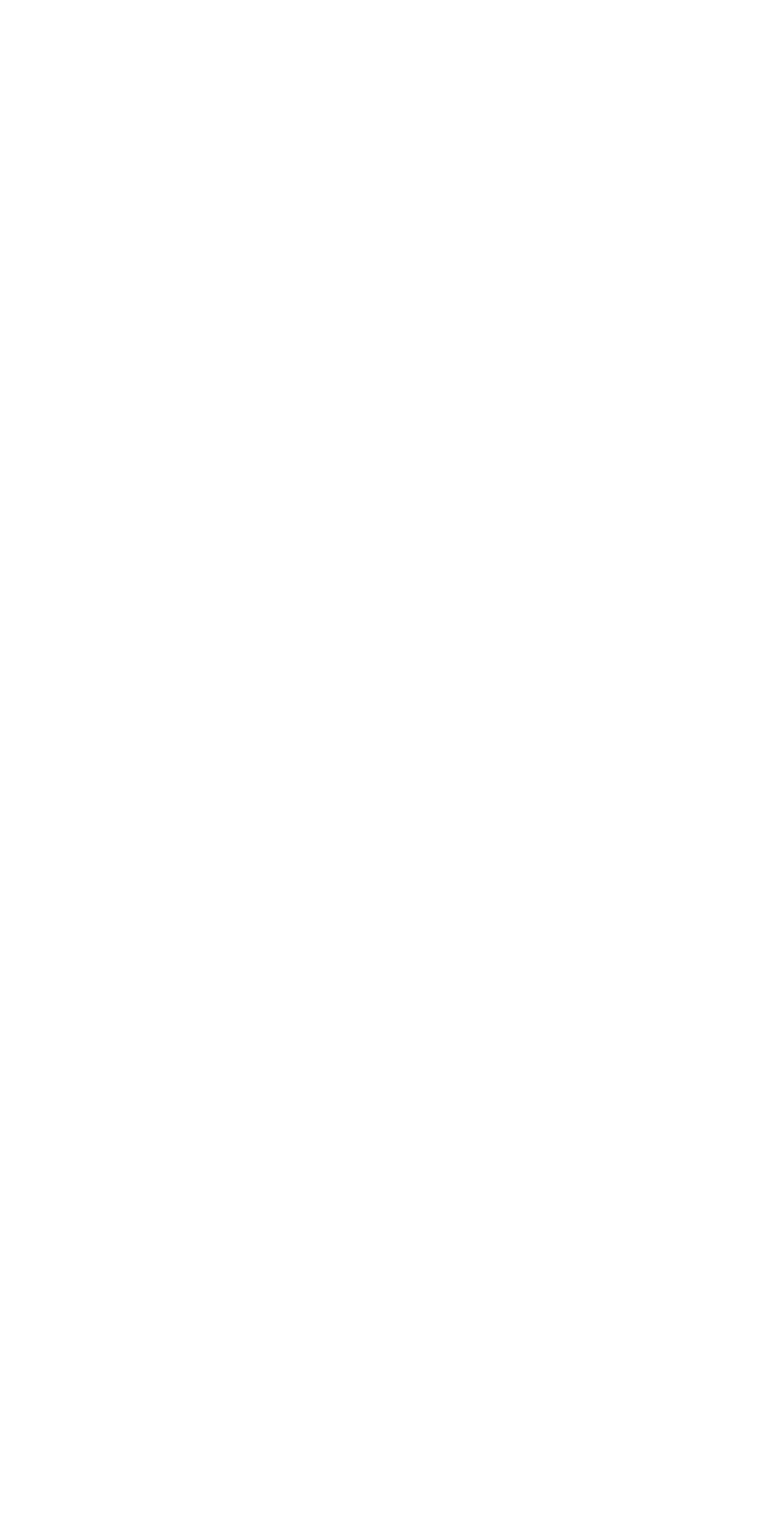What is the location of the Ideas Crossing Borders Conference?
Using the screenshot, give a one-word or short phrase answer.

German Design Museum Foundation